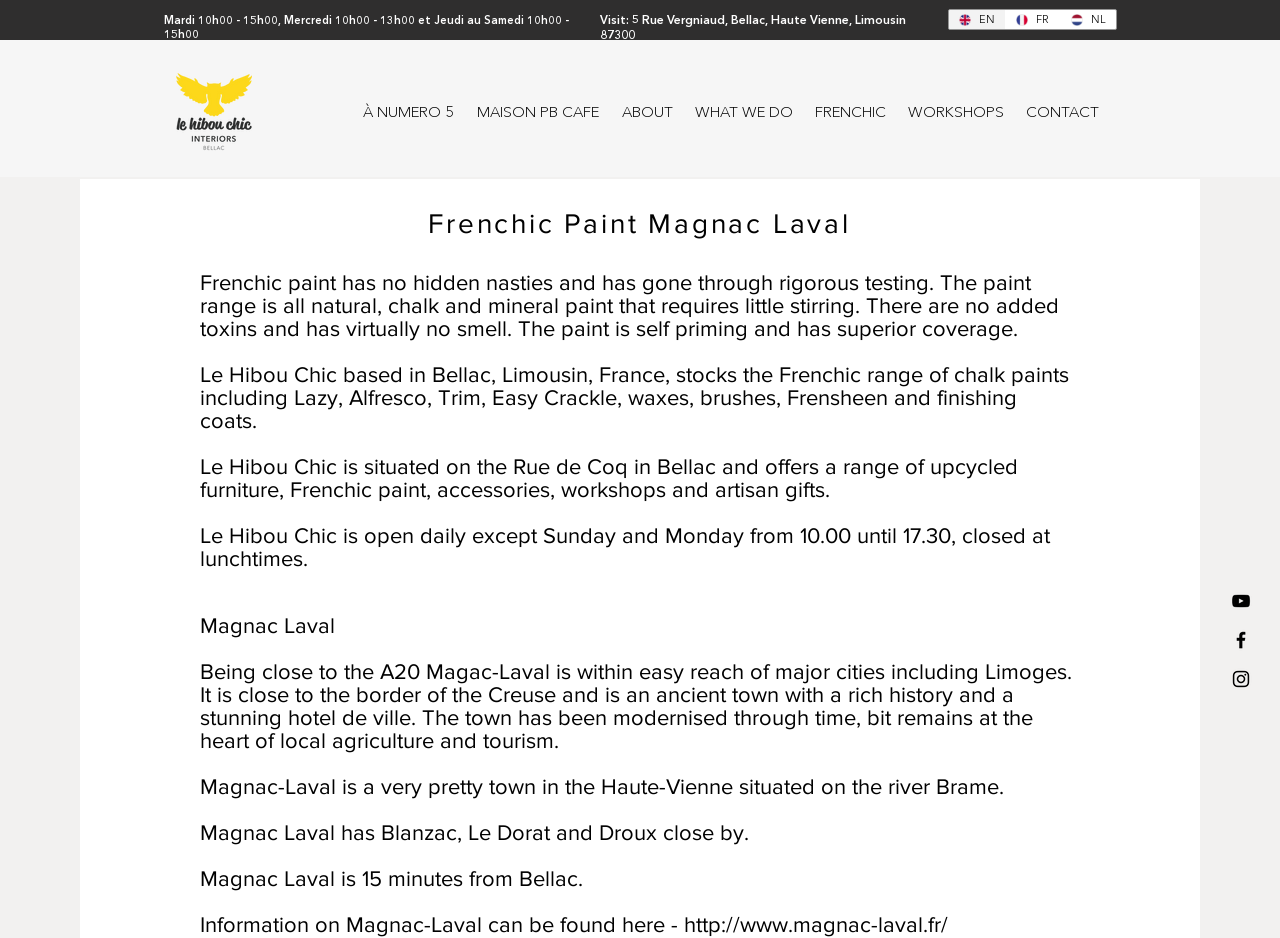Could you determine the bounding box coordinates of the clickable element to complete the instruction: "View the YouTube channel"? Provide the coordinates as four float numbers between 0 and 1, i.e., [left, top, right, bottom].

[0.961, 0.629, 0.978, 0.652]